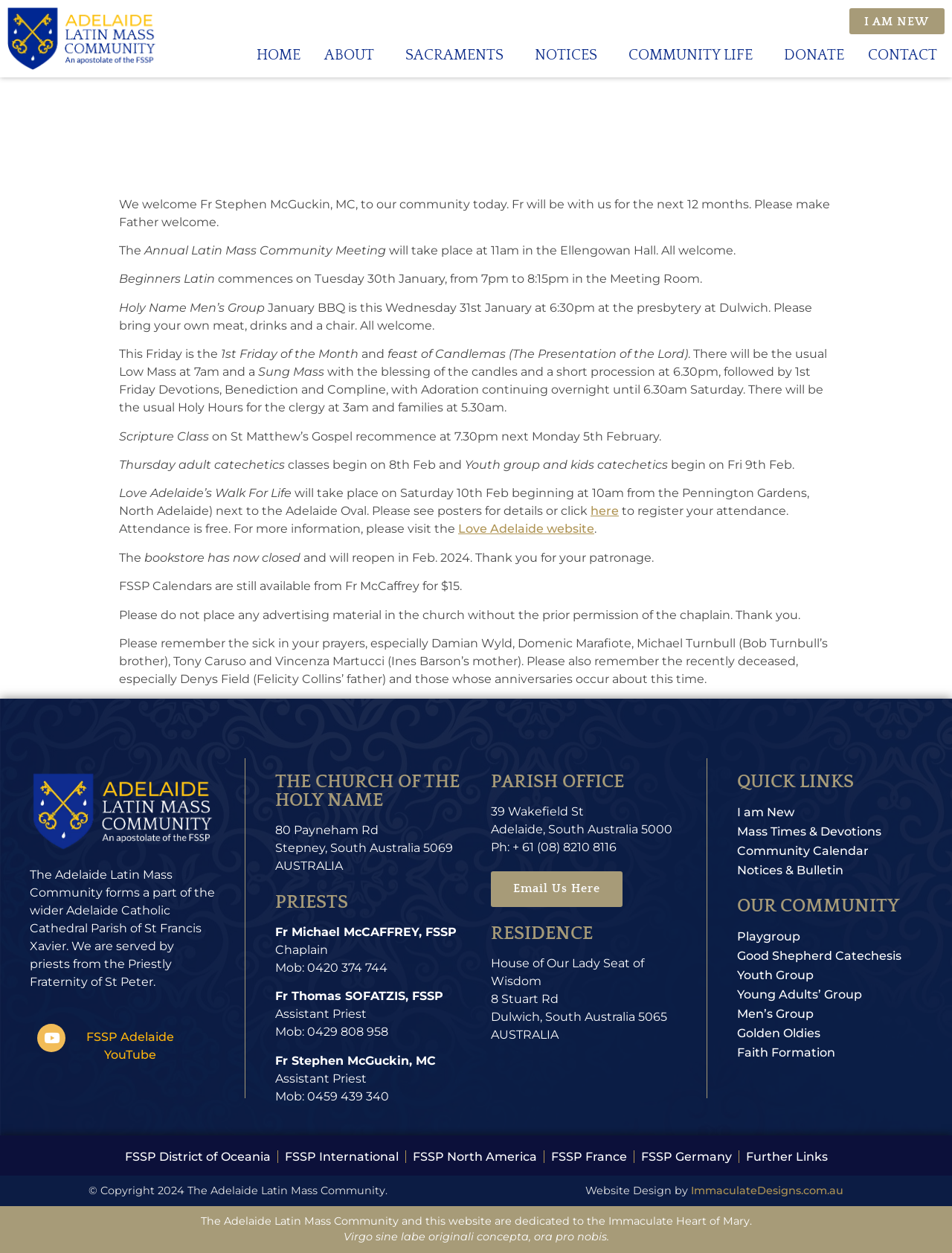Provide a short answer to the following question with just one word or phrase: How many priests are listed on the webpage?

3